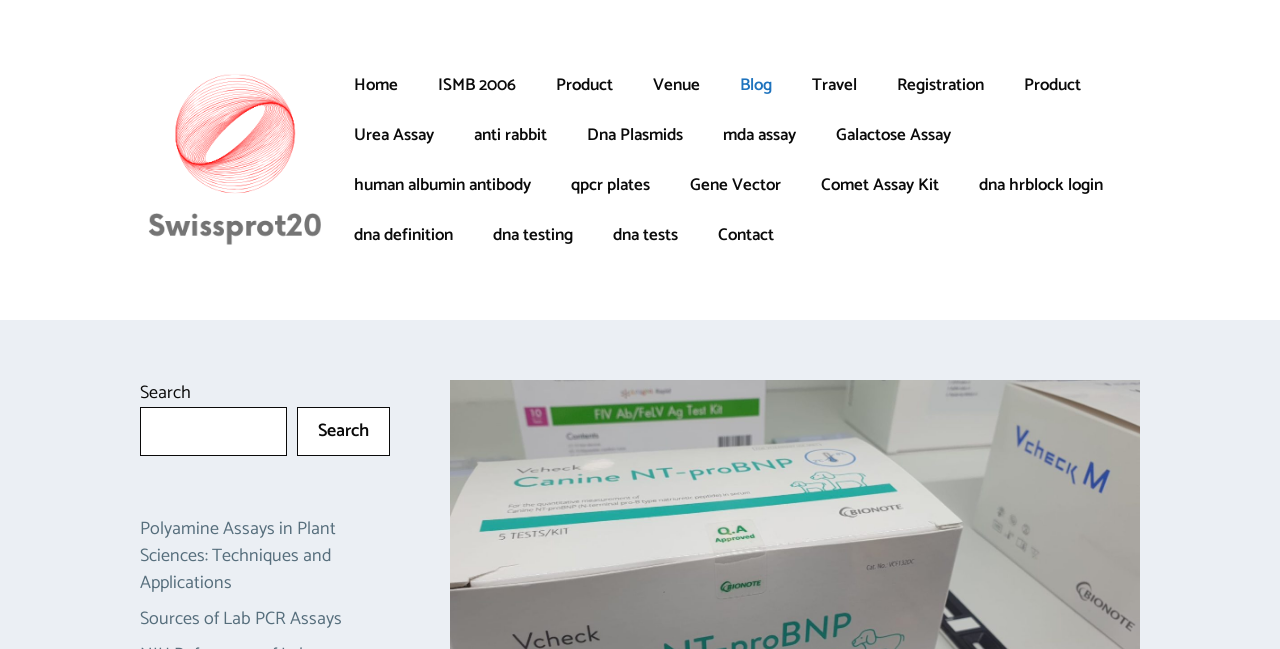Mark the bounding box of the element that matches the following description: "Blog".

[0.562, 0.092, 0.618, 0.169]